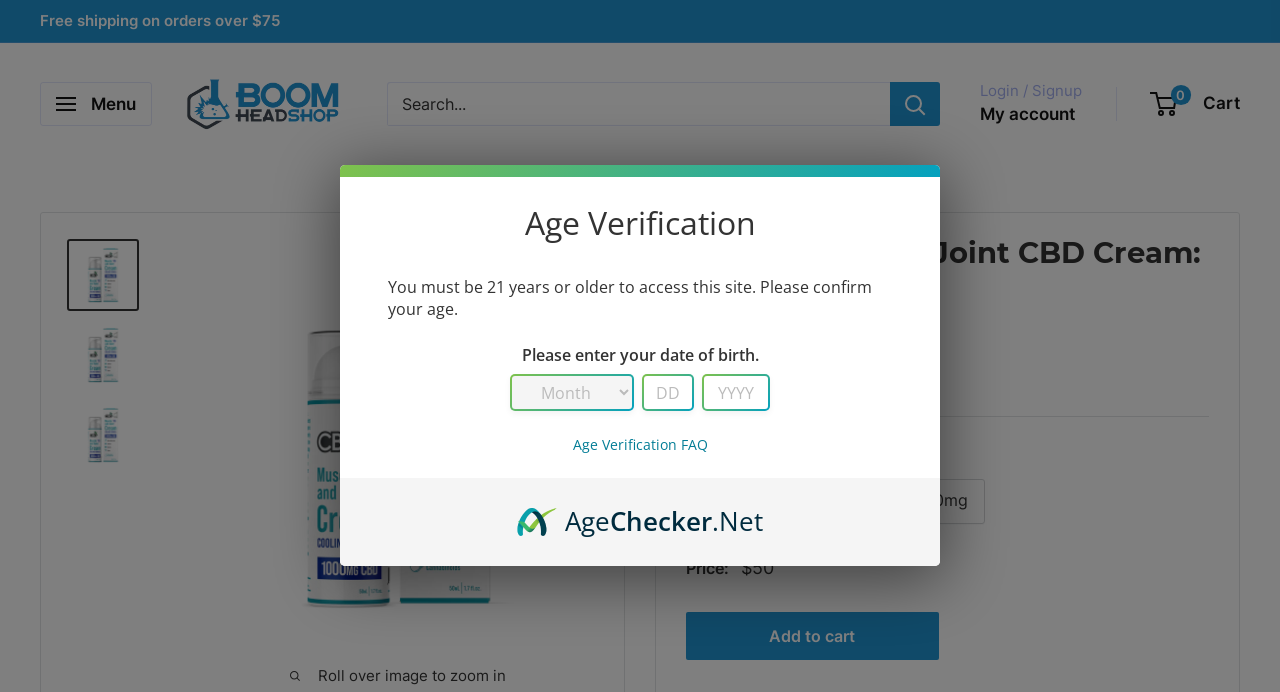Detail the various sections and features present on the webpage.

This webpage is about a product called CBDfx Muscle and Joint CBD Cream, specifically the Cooling Formula. At the top left, there is a notification about free shipping on orders over $75. Next to it, there is a menu button and a link to the BOOM Headshop website, accompanied by the website's logo. On the right side, there is a search bar with a search button.

Below the top navigation, there is a large image of the product, CBDfx CBD Muscle Joint Cream Cooling Formula 1000mg, with a link to zoom in on the image. Underneath the image, there are three links to different product variations: 500mg, 1000mg, and 3000mg, each with its own image.

To the right of the product image, there is a section with product information, including a heading, a 5-star rating button, and a link to the brand CBDFX. Below this, there is a separator line, followed by a section with product details, including strength options (500mg, 1000mg, and 3000mg) and a price table with a sale price of $50. There is also an "Add to cart" button.

In the middle of the page, there is an age verification section, which requires users to confirm they are 21 years or older to access the site. This section includes a message, a date of birth input field, and links to Age Verification FAQ and AgeChecker.Net.

Overall, the webpage is focused on showcasing the product and providing essential information, with a clear call-to-action to add the product to the cart.